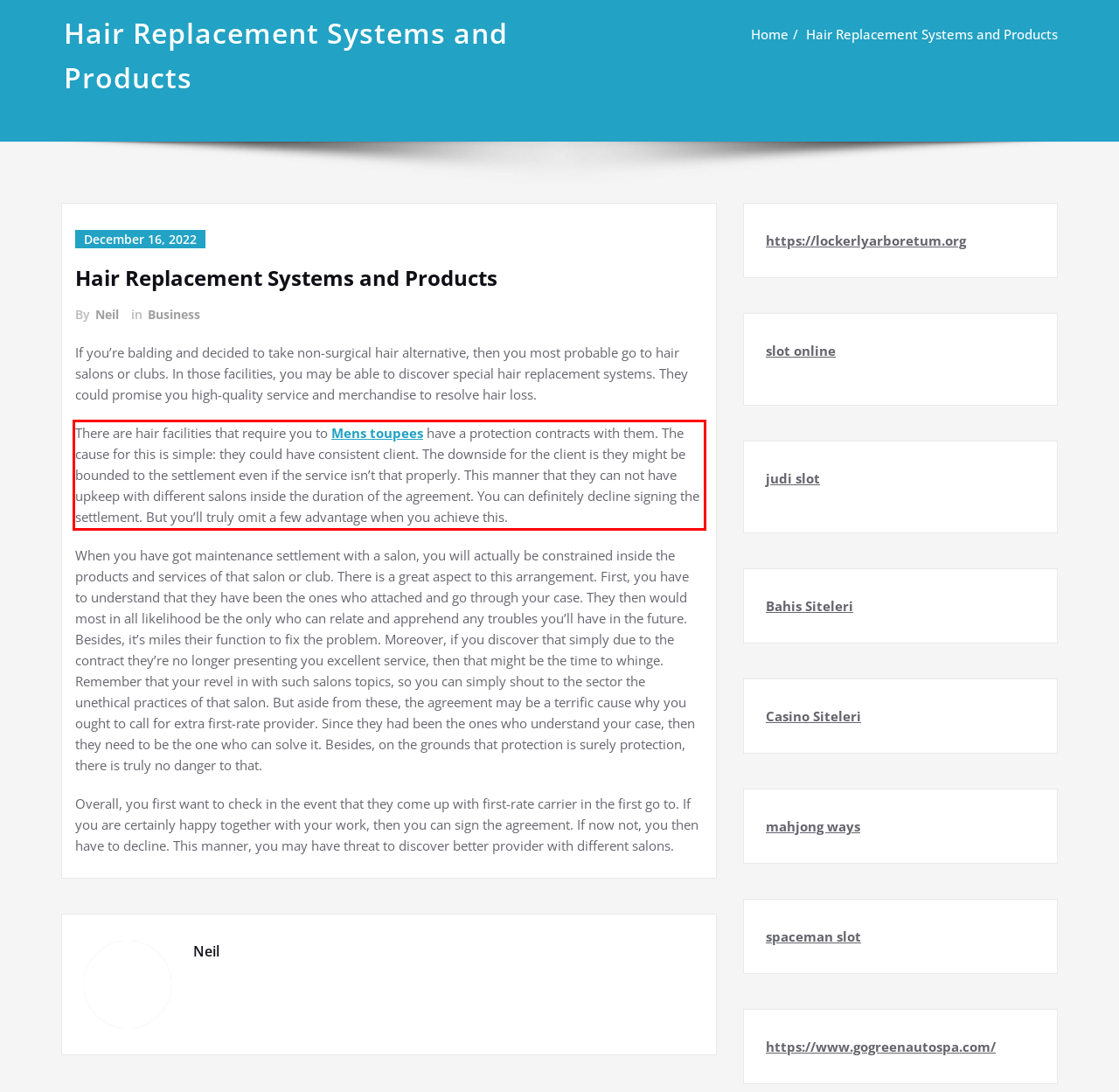You have a screenshot of a webpage with a red bounding box. Identify and extract the text content located inside the red bounding box.

There are hair facilities that require you to Mens toupees have a protection contracts with them. The cause for this is simple: they could have consistent client. The downside for the client is they might be bounded to the settlement even if the service isn’t that properly. This manner that they can not have upkeep with different salons inside the duration of the agreement. You can definitely decline signing the settlement. But you’ll truly omit a few advantage when you achieve this.